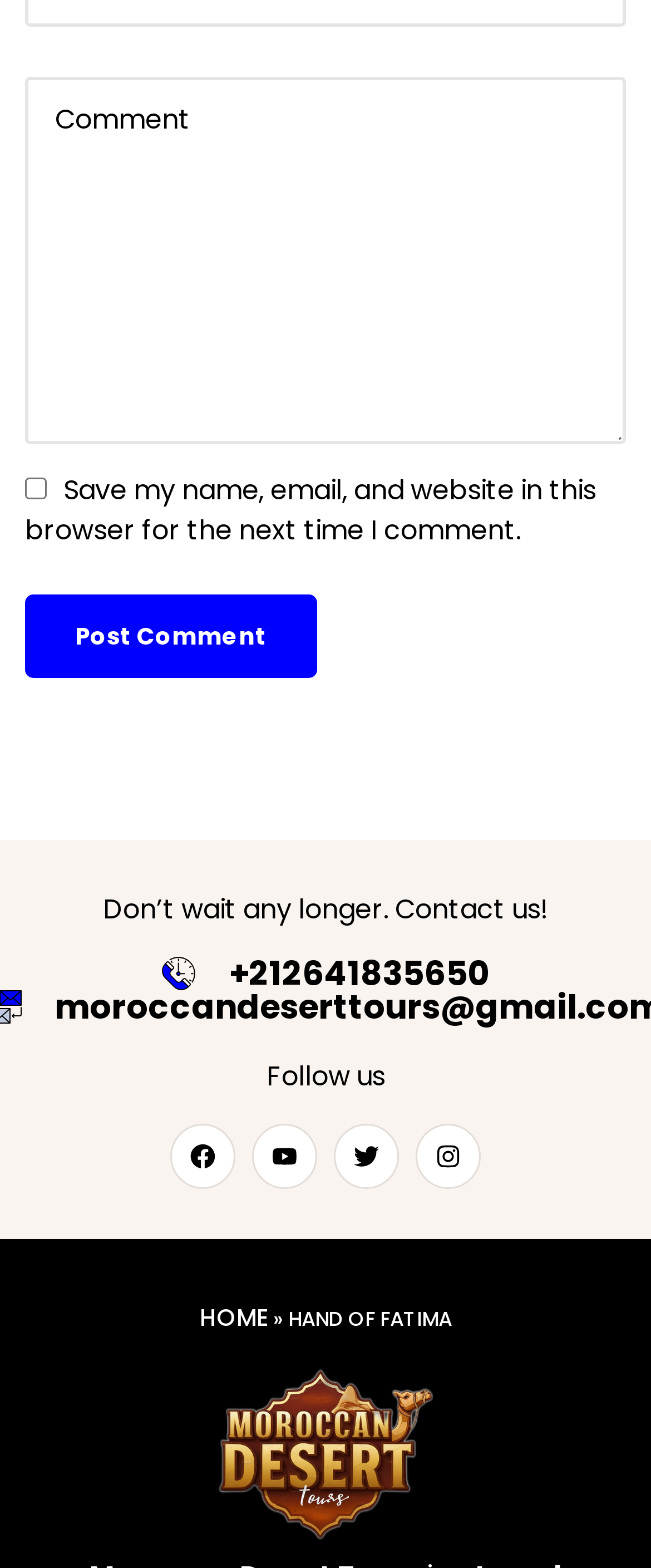Please determine the bounding box coordinates of the element's region to click for the following instruction: "Post a comment".

[0.038, 0.379, 0.487, 0.432]